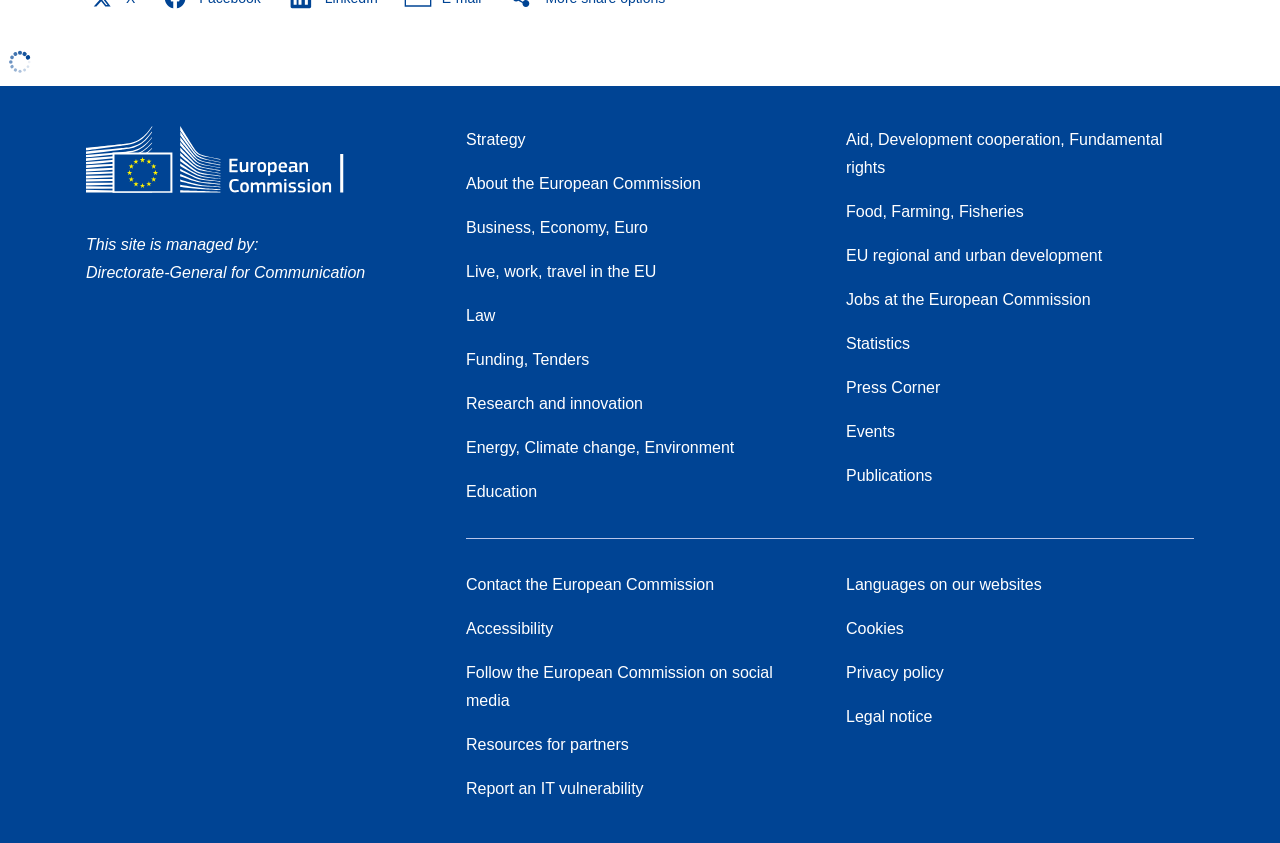Pinpoint the bounding box coordinates for the area that should be clicked to perform the following instruction: "Learn about the European Commission's strategy".

[0.364, 0.156, 0.411, 0.176]